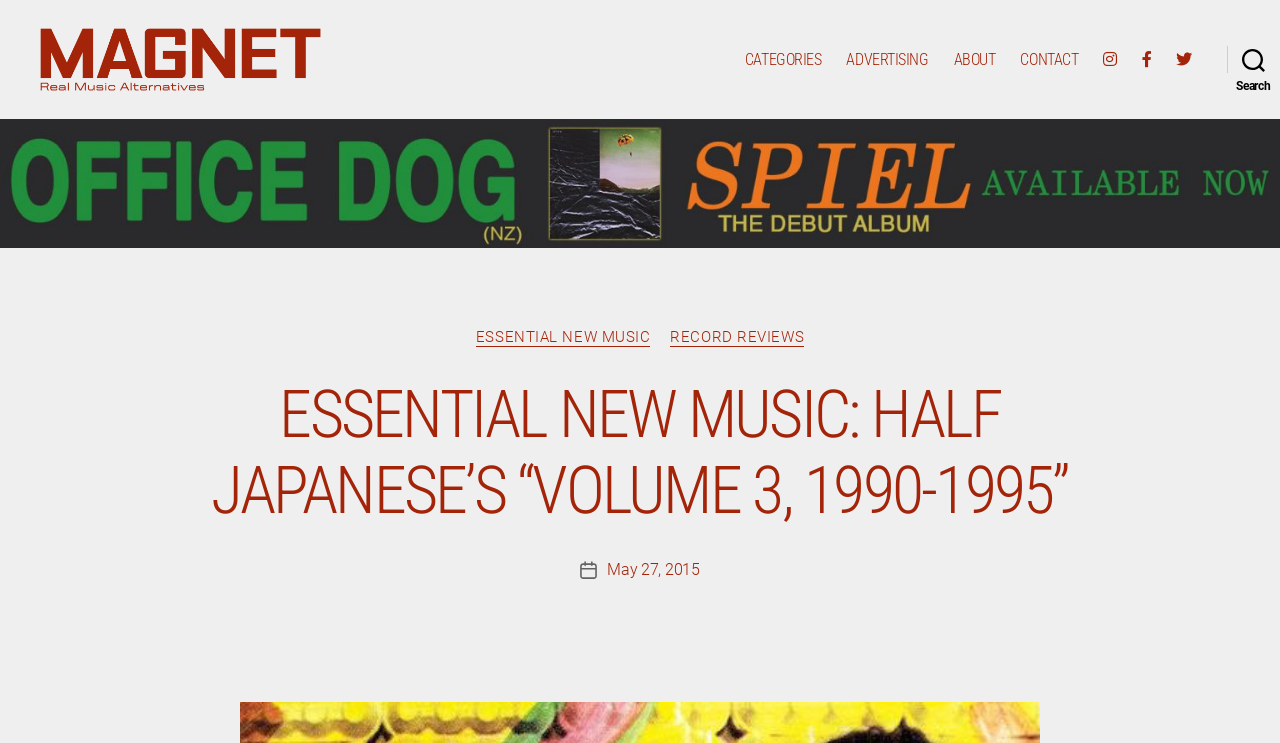Please provide the bounding box coordinates for the element that needs to be clicked to perform the instruction: "go to Magnet Magazine". The coordinates must consist of four float numbers between 0 and 1, formatted as [left, top, right, bottom].

[0.031, 0.038, 0.343, 0.159]